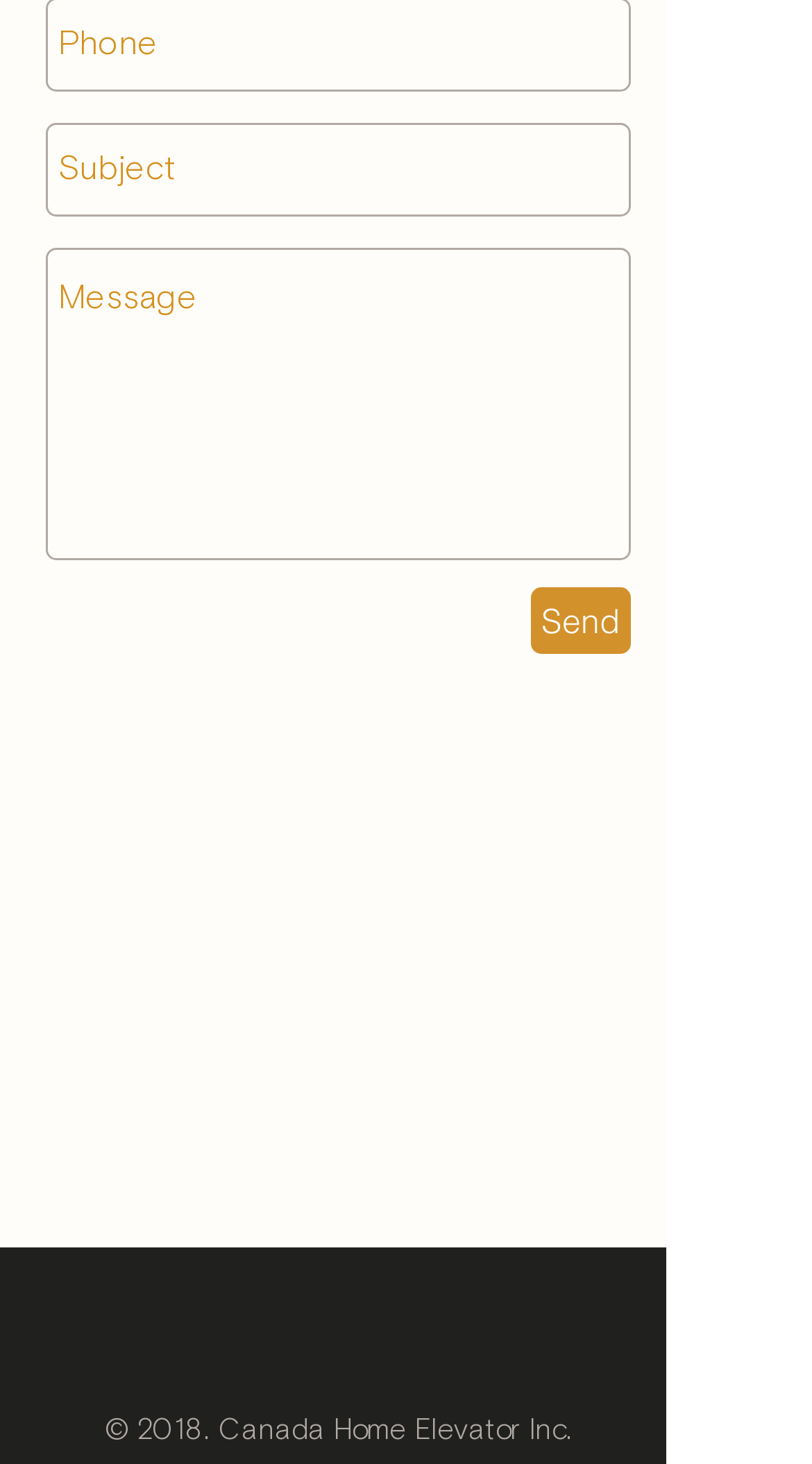What is the purpose of the map?
Please describe in detail the information shown in the image to answer the question.

The map is embedded in the webpage, and it's labeled as 'Google Maps', which suggests that it's used for navigation or location-based purposes.